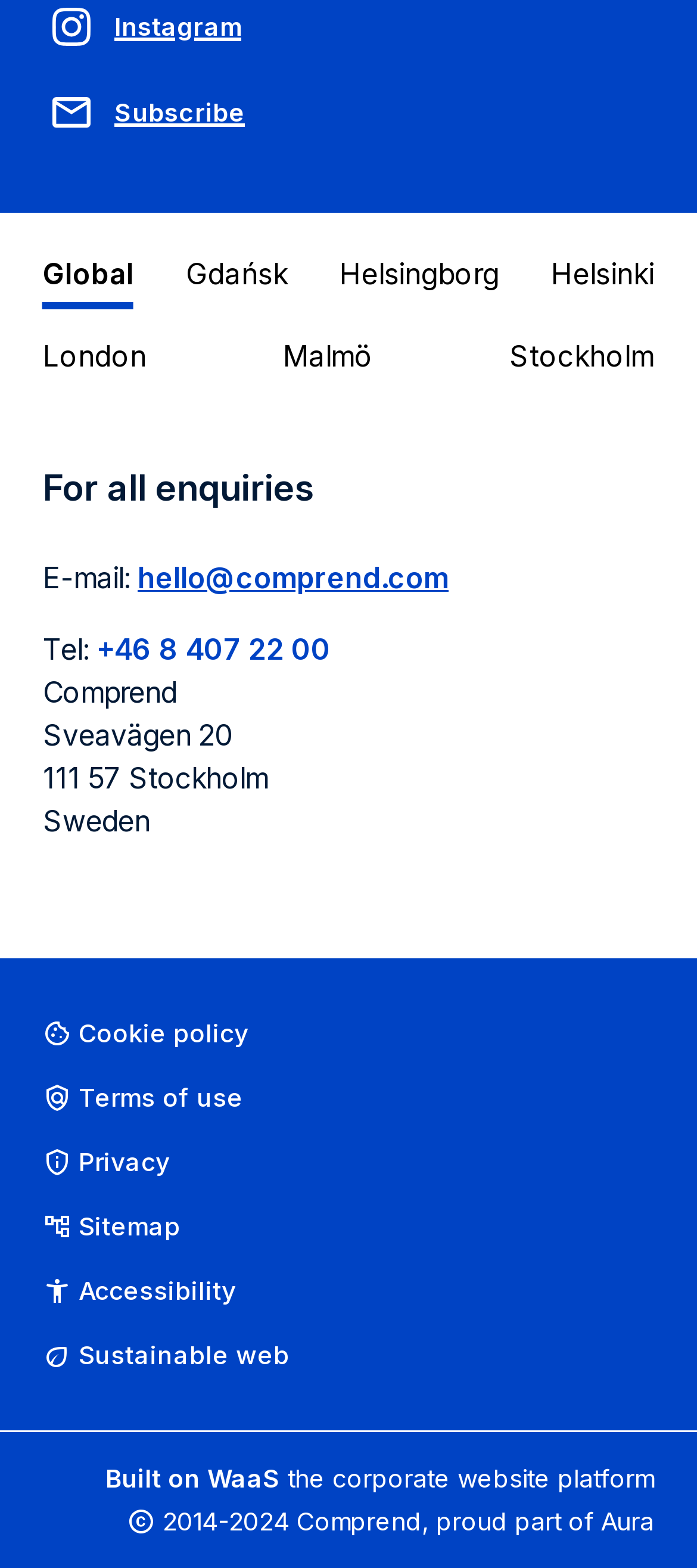What is the address of Comprend?
Give a one-word or short-phrase answer derived from the screenshot.

Sveavägen 20, 111 57 Stockholm, Sweden